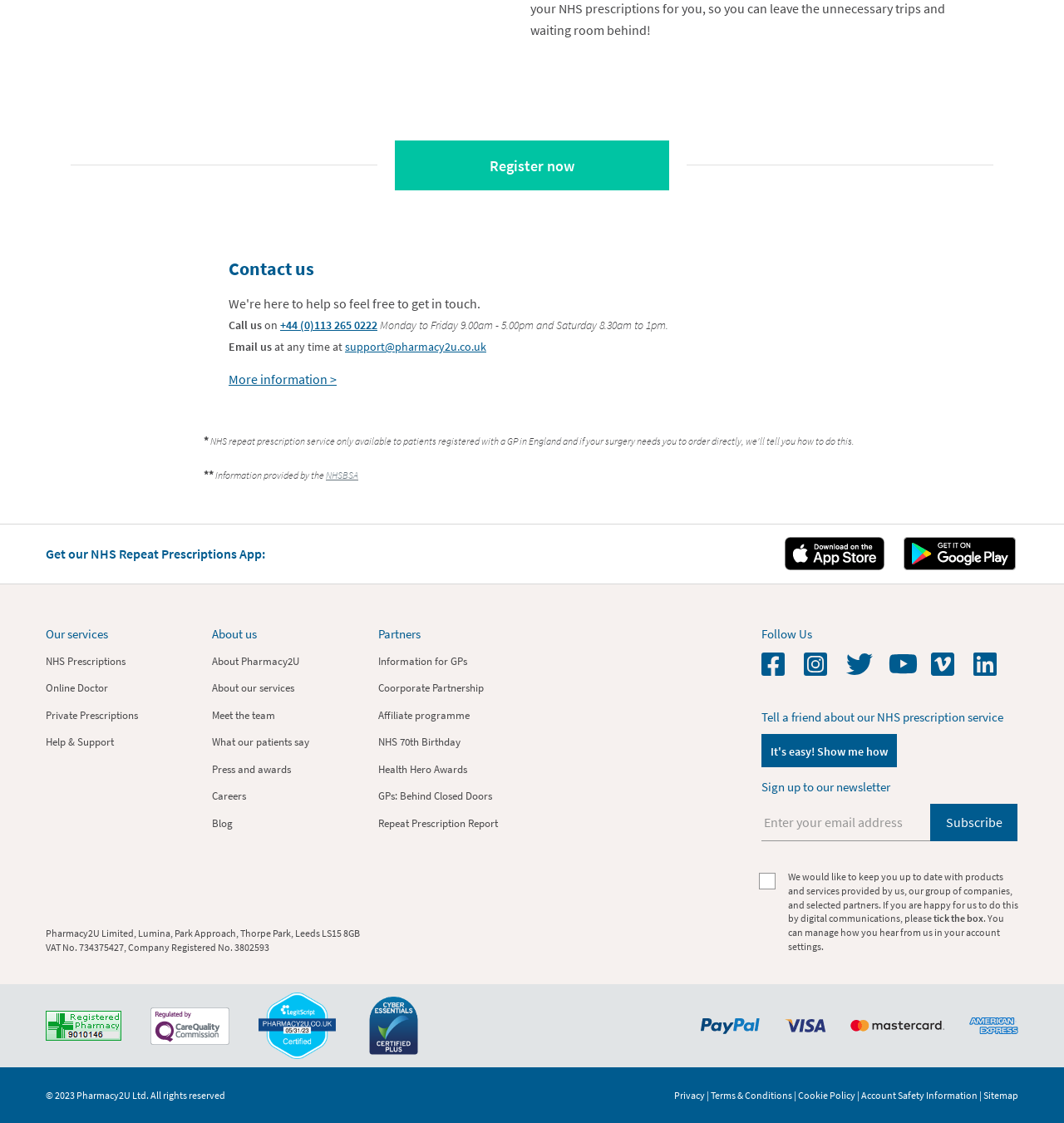What is the company's registered number?
Please provide a single word or phrase answer based on the image.

3802593